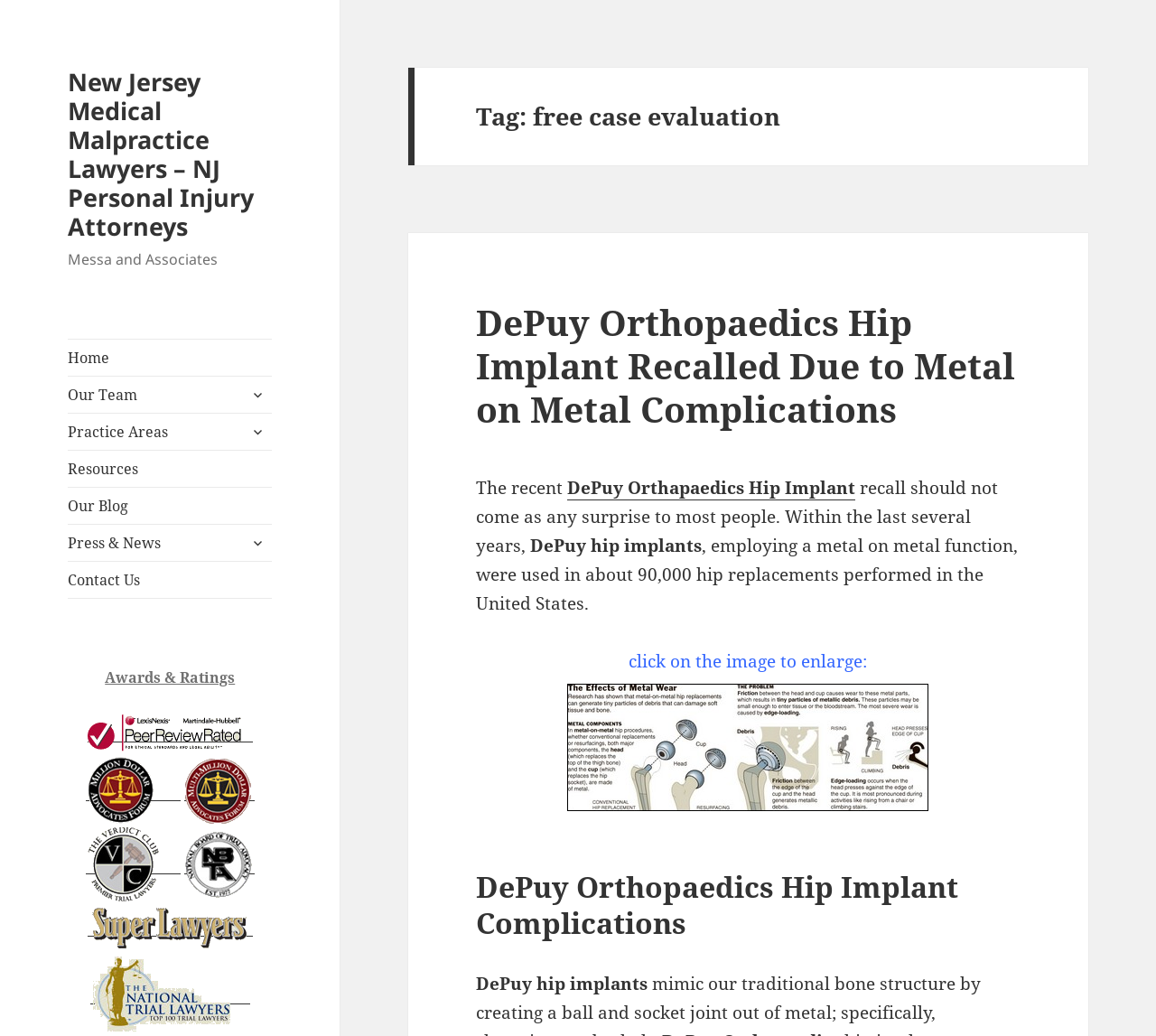Identify the coordinates of the bounding box for the element described below: "Resources". Return the coordinates as four float numbers between 0 and 1: [left, top, right, bottom].

[0.059, 0.435, 0.235, 0.47]